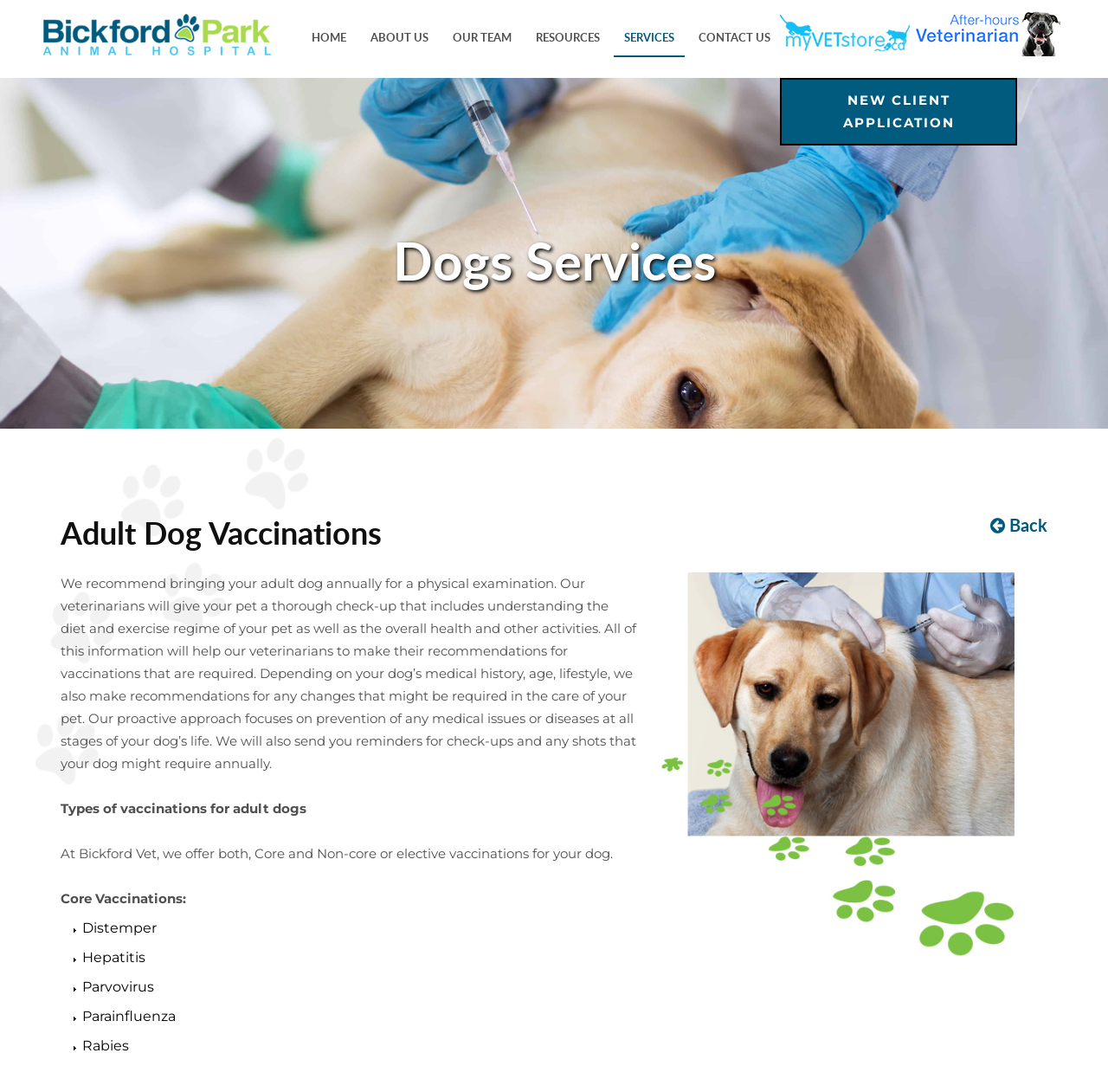Pinpoint the bounding box coordinates of the area that should be clicked to complete the following instruction: "click the NEW CLIENT APPLICATION link". The coordinates must be given as four float numbers between 0 and 1, i.e., [left, top, right, bottom].

[0.704, 0.071, 0.918, 0.133]